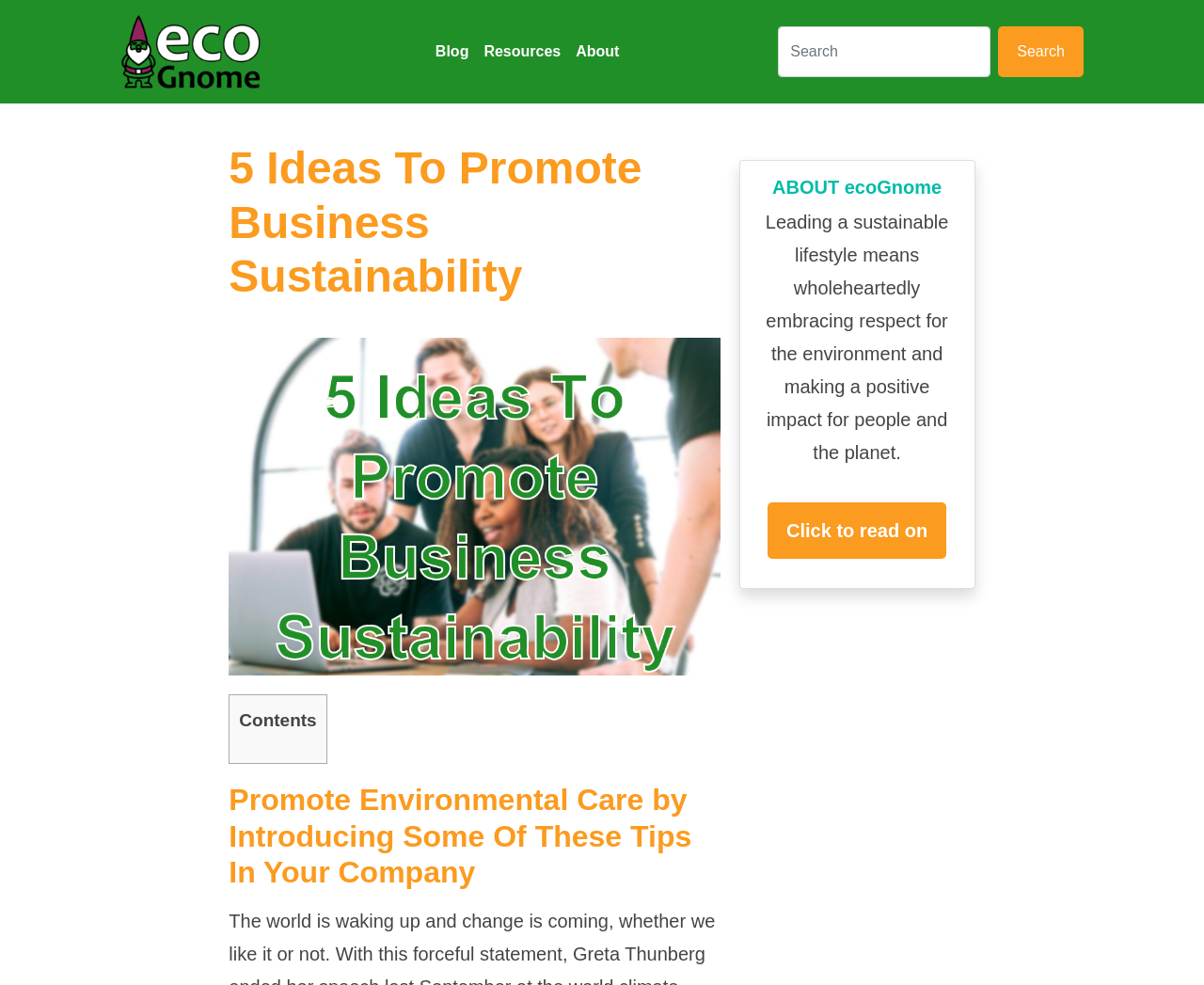Locate the primary headline on the webpage and provide its text.

5 Ideas To Promote Business Sustainability